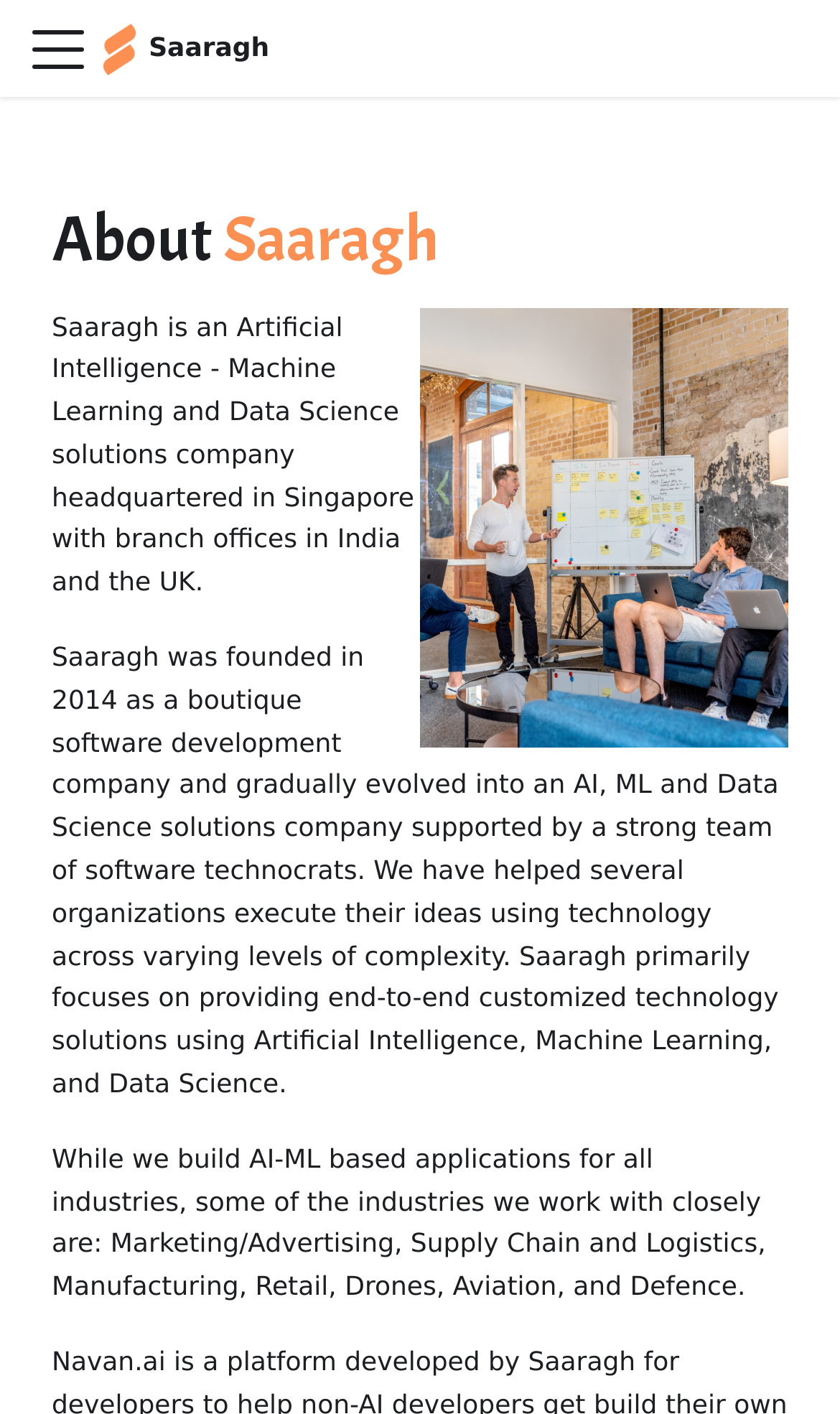What is the company name?
Based on the screenshot, provide your answer in one word or phrase.

Saaragh